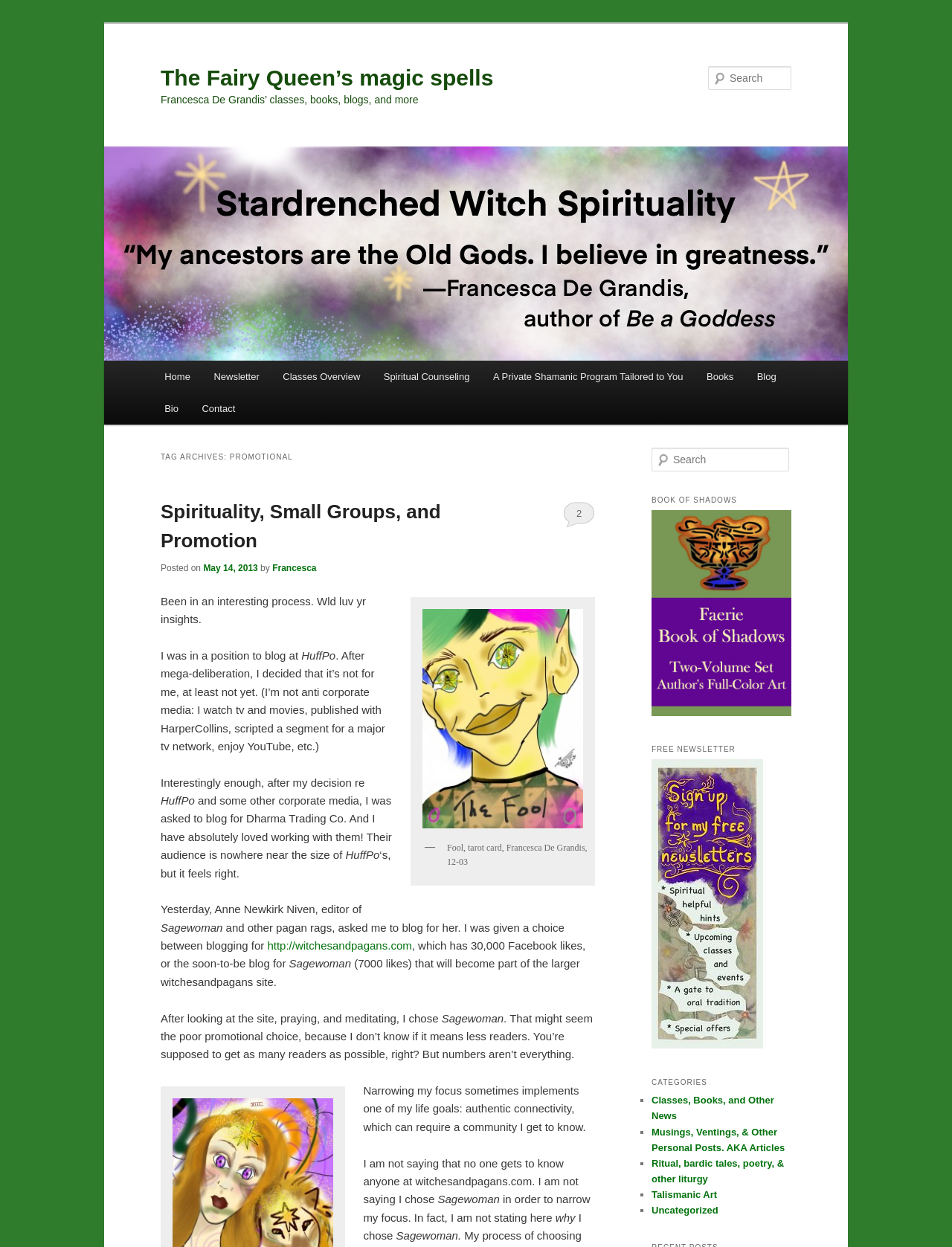Using the provided element description, identify the bounding box coordinates as (top-left x, top-left y, bottom-right x, bottom-right y). Ensure all values are between 0 and 1. Description: Francesca

[0.286, 0.451, 0.332, 0.46]